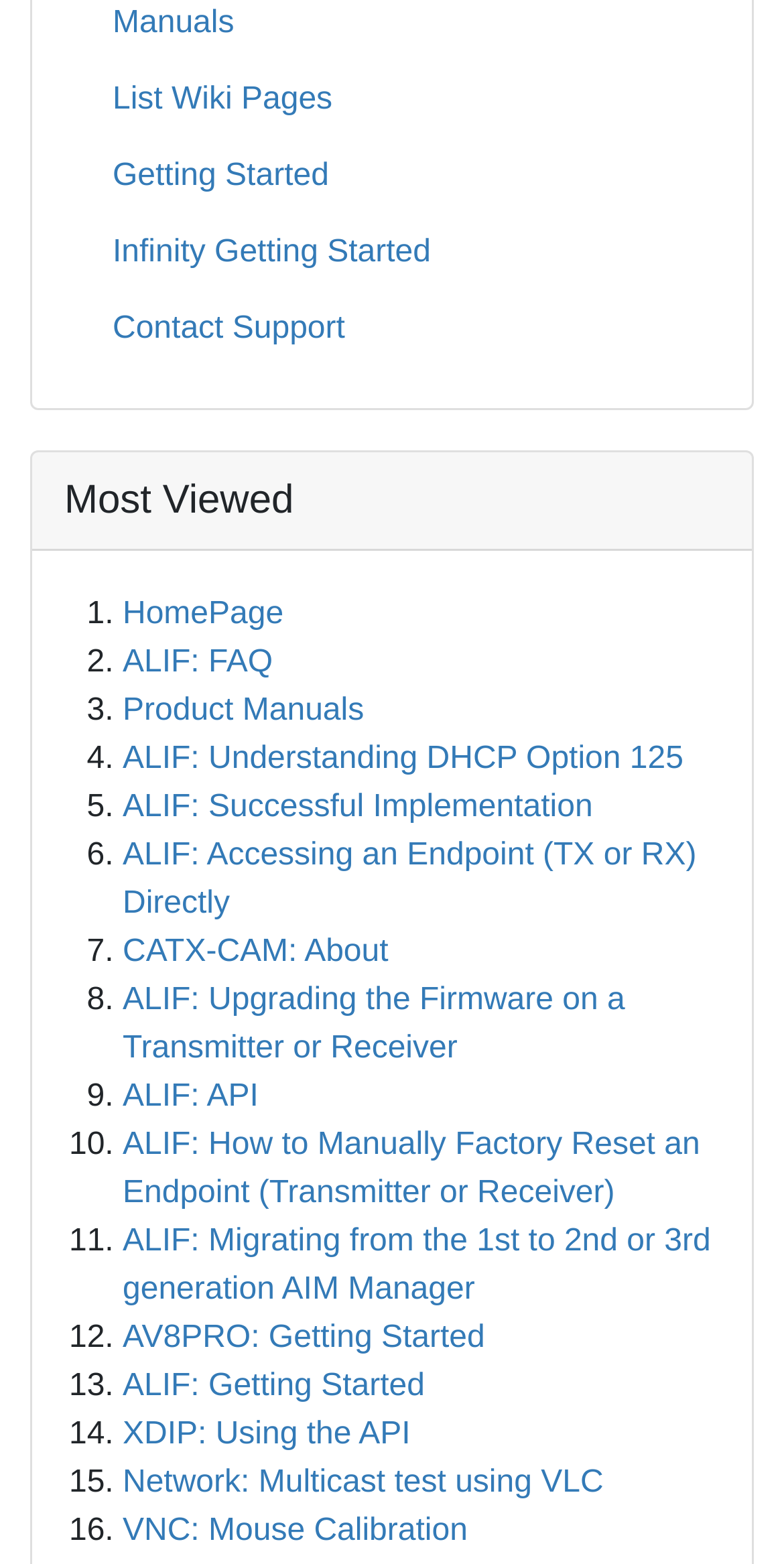Locate the bounding box of the UI element based on this description: "XDIP: Using the API". Provide four float numbers between 0 and 1 as [left, top, right, bottom].

[0.156, 0.907, 0.524, 0.929]